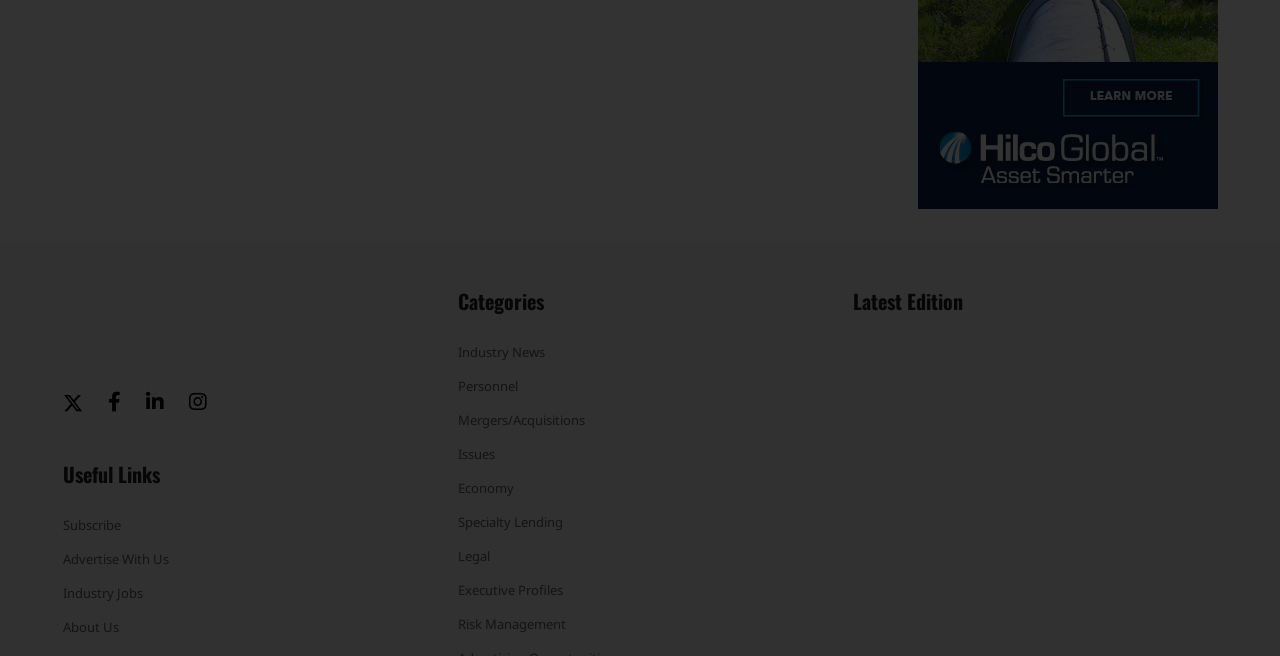Identify the bounding box coordinates for the UI element described as: "Advertise With Us". The coordinates should be provided as four floats between 0 and 1: [left, top, right, bottom].

[0.049, 0.831, 0.334, 0.877]